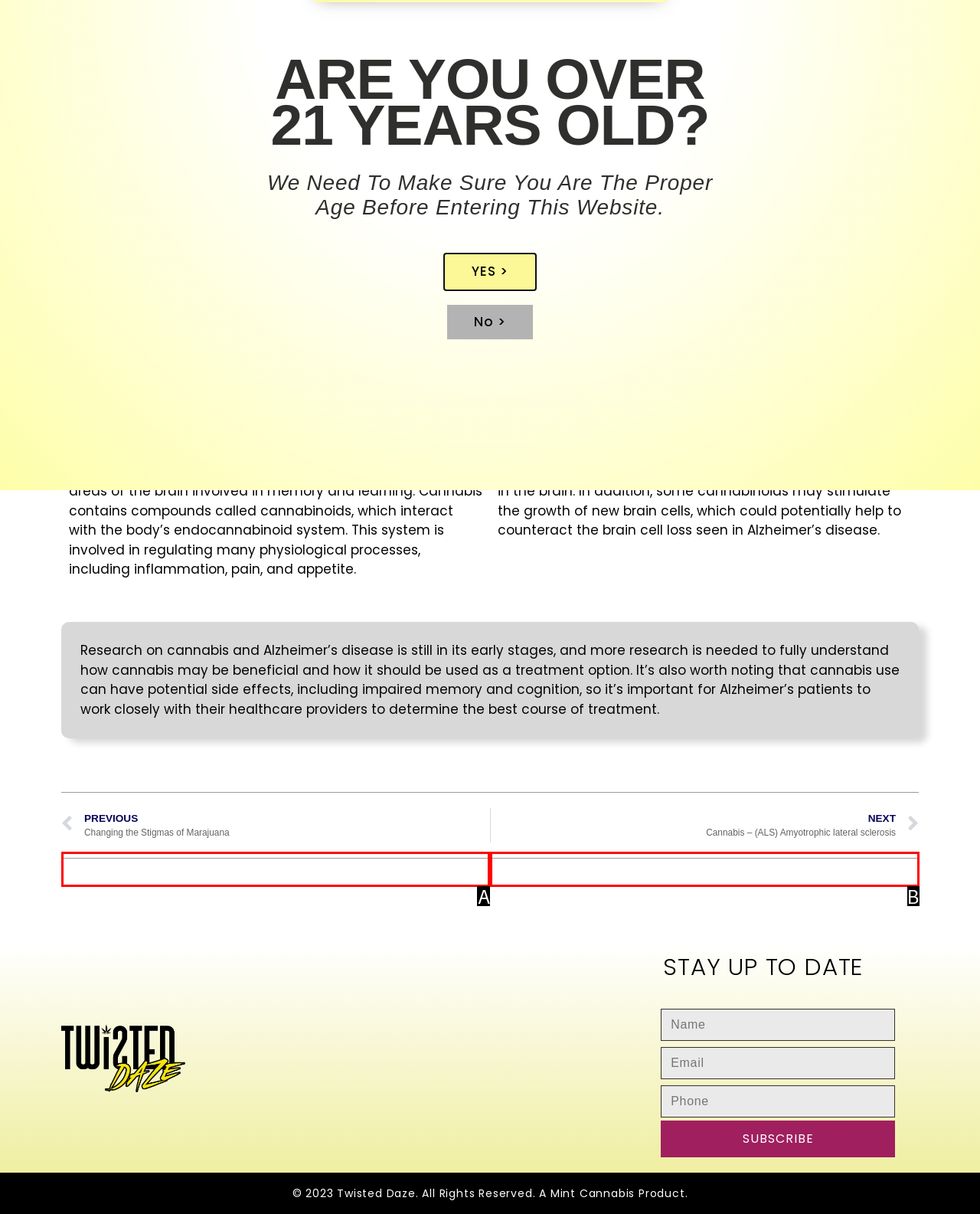Tell me the letter of the option that corresponds to the description: PrevPreviousChanging the Stigmas of Marajuana
Answer using the letter from the given choices directly.

A